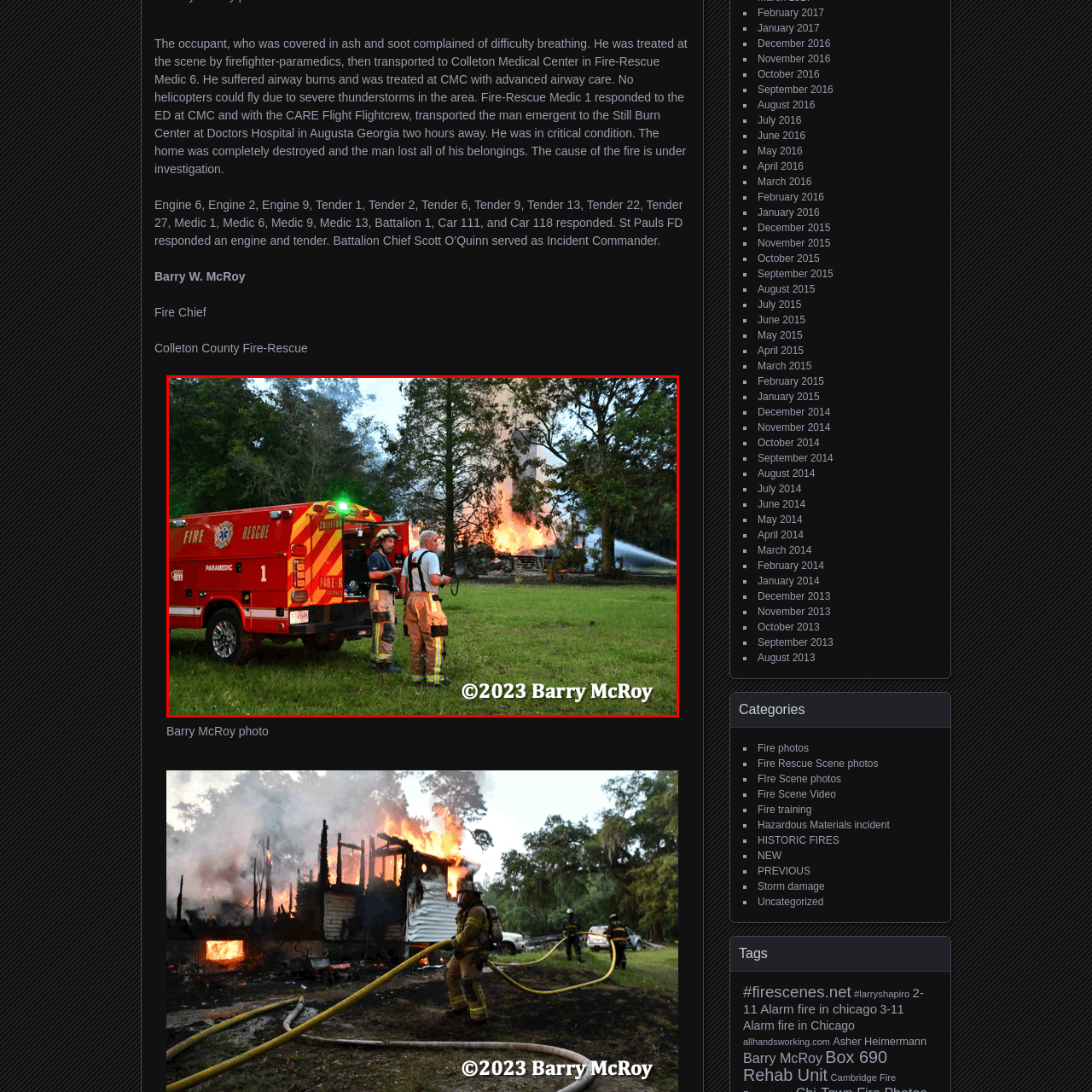Analyze the picture within the red frame, How many fire-rescue personnel are in the foreground? 
Provide a one-word or one-phrase response.

Two